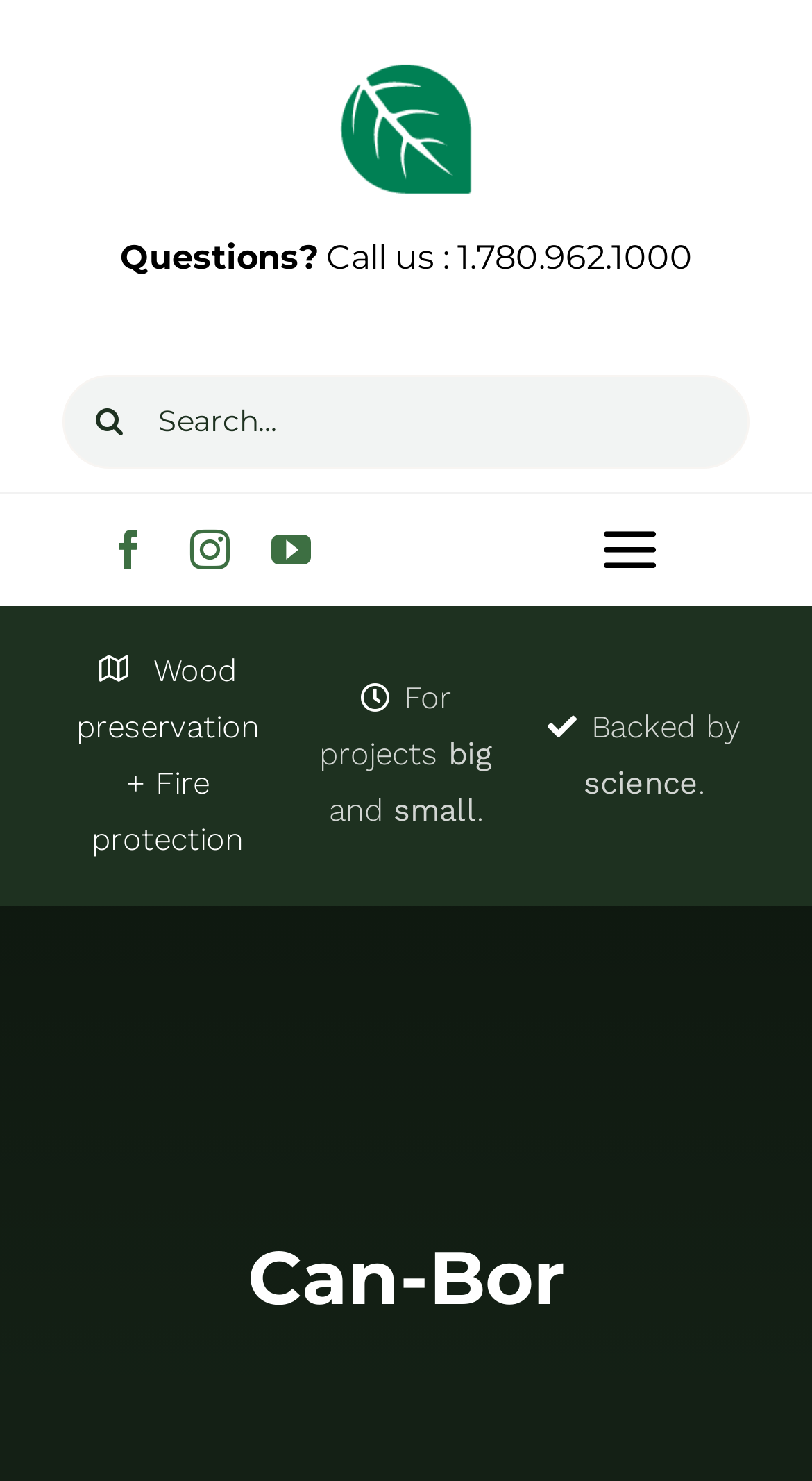Describe the entire webpage, focusing on both content and design.

The webpage is about Can-Bor, a ready-to-mix water soluble inorganic borate salt. At the top left, there is a Genics Inc logo, which is an image. Next to the logo, there is a "Questions?" text, followed by a phone number "Call us : 1.780.962.1000". 

On the top right, there is a search bar with a "Search for:" label and a search button with a magnifying glass icon. 

Below the search bar, there is a main navigation menu with links to "HOME", "OUR STORY", "PRODUCTS", "THE SCIENCE", "BLOG", and "CONTACT". The "PRODUCTS" and "THE SCIENCE" links have submenus.

On the left side of the page, there are social media links to Facebook, Instagram, and YouTube.

The main content of the page starts with a heading "Can-Bor" and a brief description of the product. Below the heading, there are several lines of text that describe the product's uses, including "Wood preservation + Fire protection", "For projects big and small", and "Backed by science".